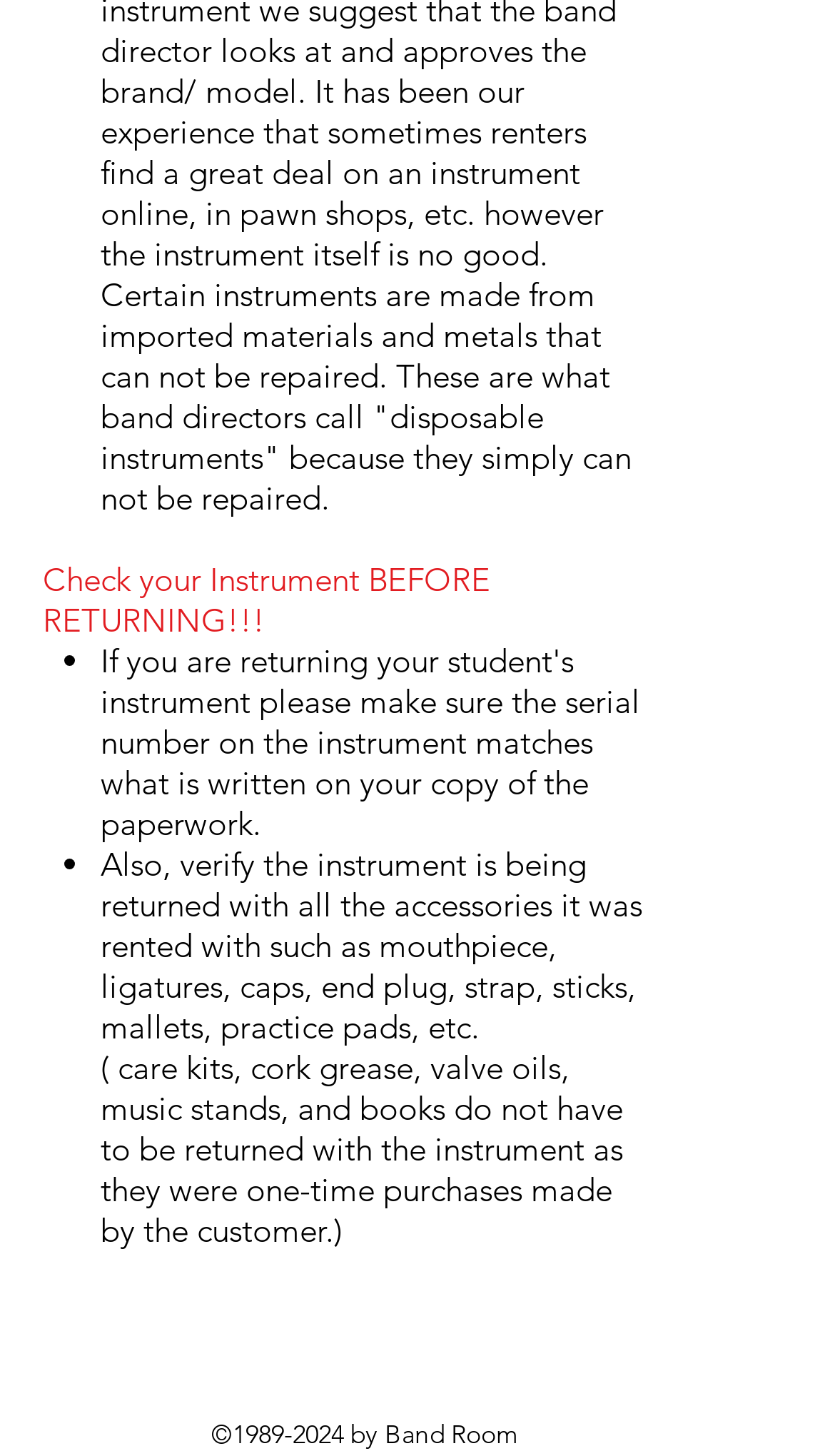What is excluded from being returned with the instrument?
Offer a detailed and exhaustive answer to the question.

According to the webpage, care kits, cork grease, valve oils, music stands, and books do not need to be returned with the instrument as they were one-time purchases made by the customer.